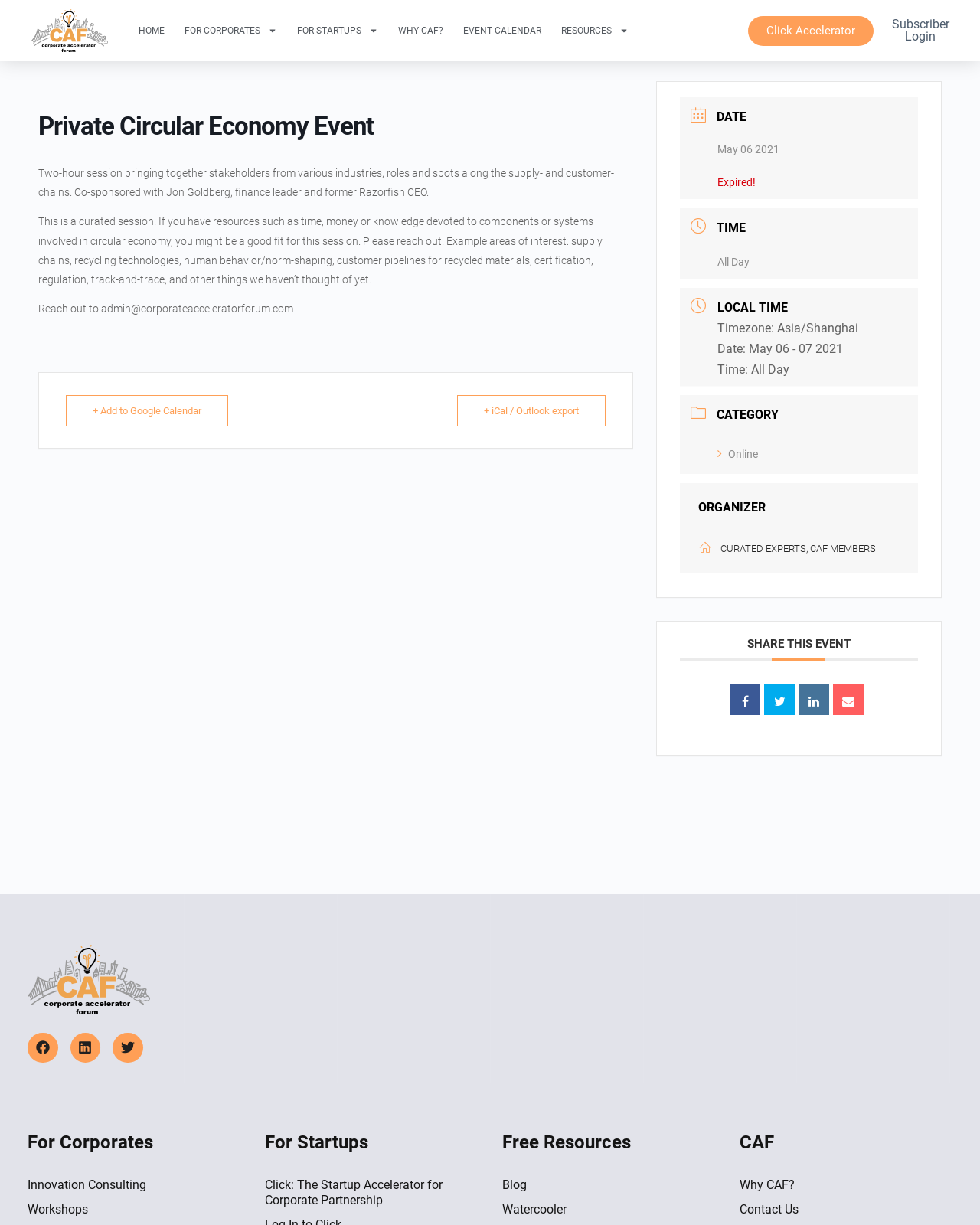Show the bounding box coordinates for the element that needs to be clicked to execute the following instruction: "Click on HOME". Provide the coordinates in the form of four float numbers between 0 and 1, i.e., [left, top, right, bottom].

[0.134, 0.0, 0.176, 0.05]